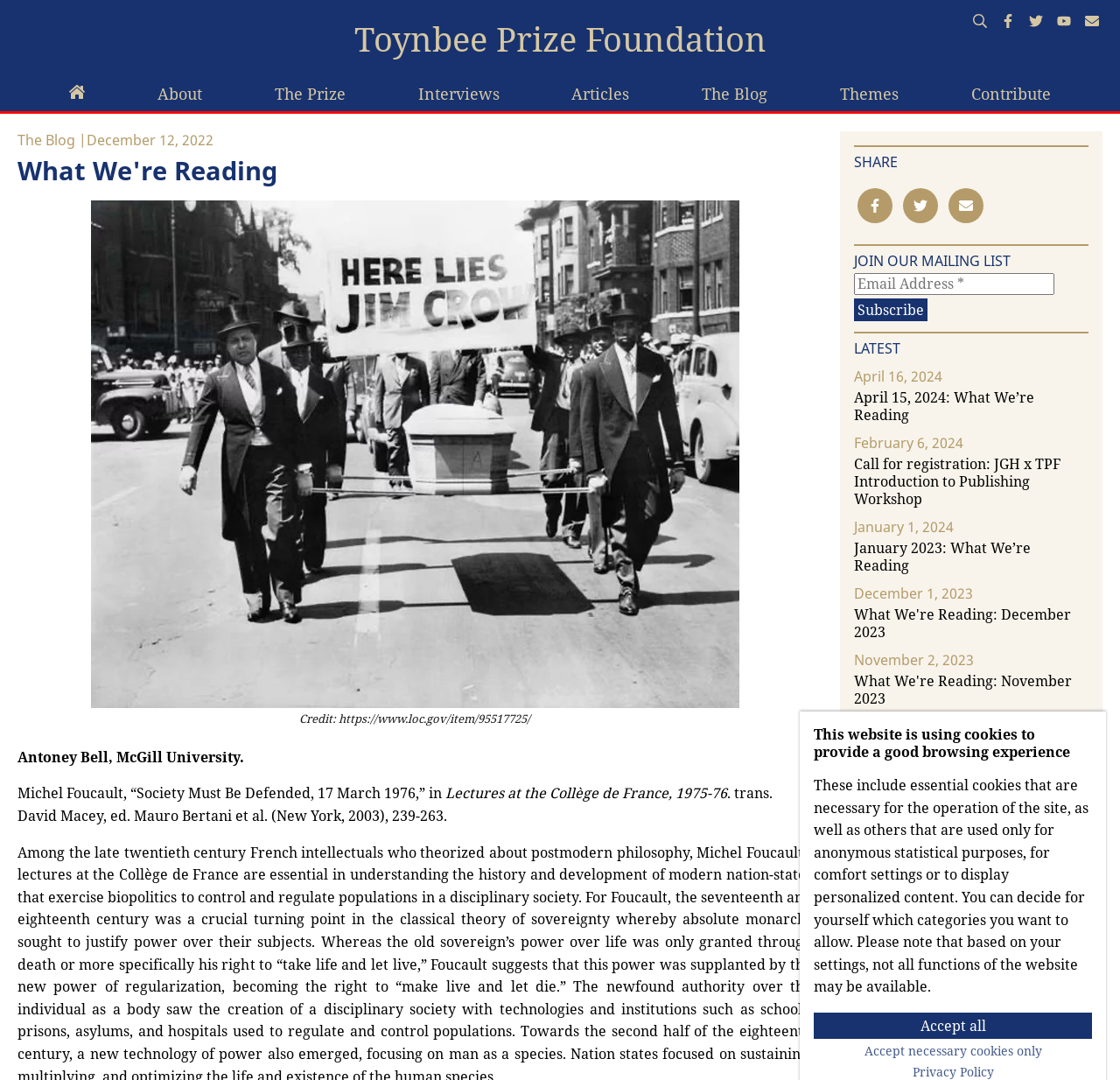Pinpoint the bounding box coordinates of the element you need to click to execute the following instruction: "Click on the 'Toynbee Prize Foundation' link". The bounding box should be represented by four float numbers between 0 and 1, in the format [left, top, right, bottom].

[0.016, 0.016, 0.984, 0.071]